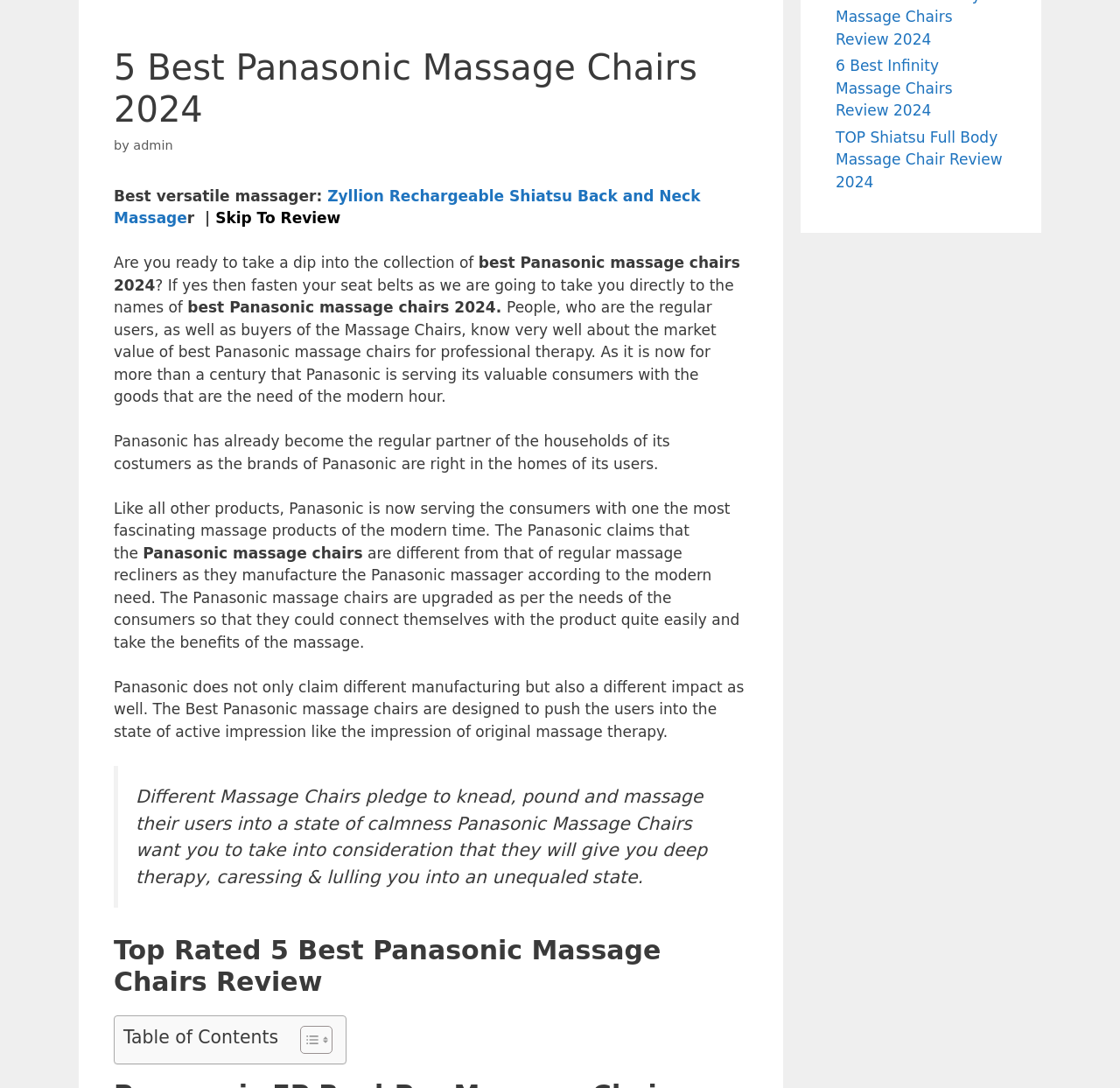Find the bounding box coordinates for the UI element that matches this description: "New Brunswick Car Insurance".

None